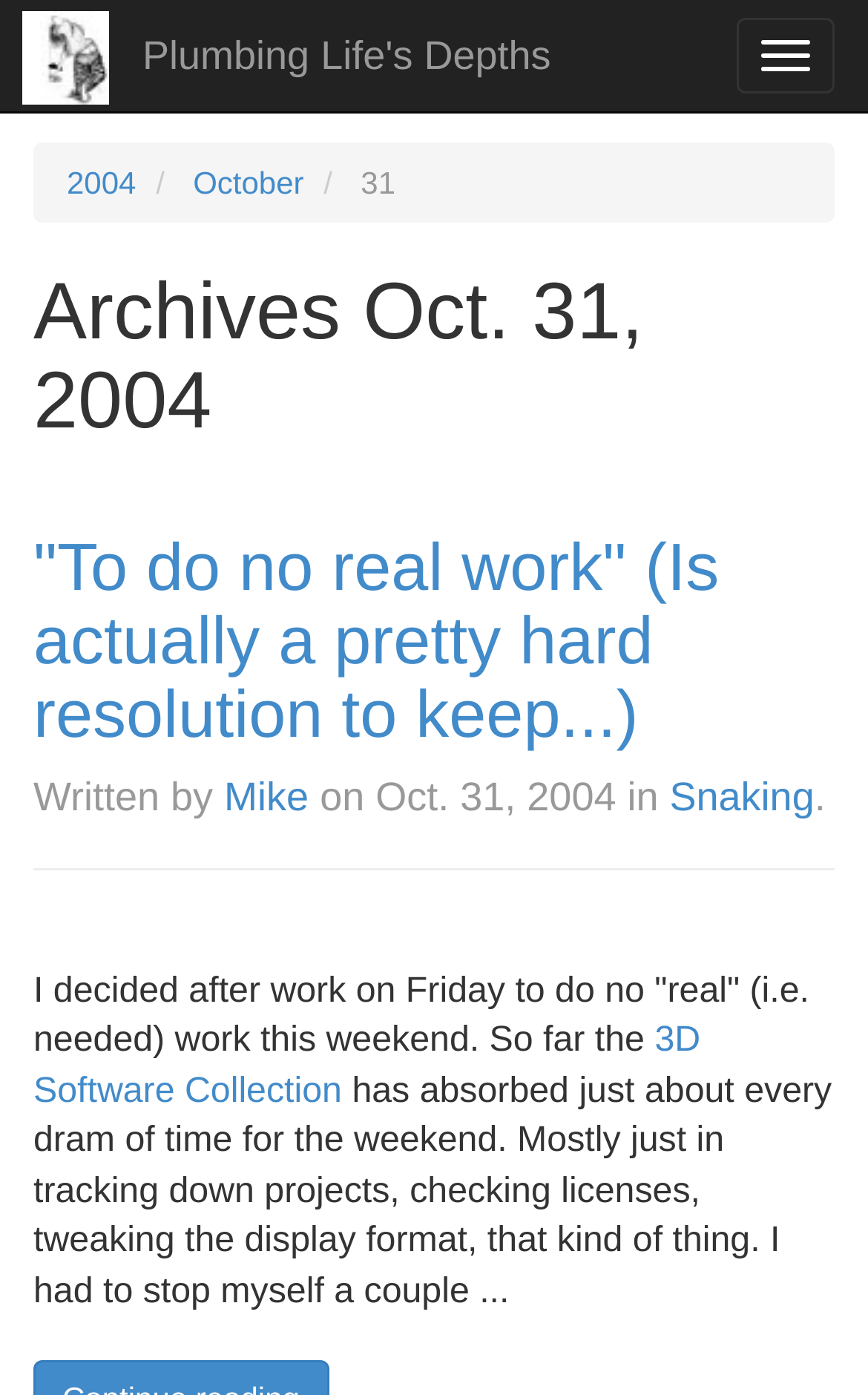Respond with a single word or short phrase to the following question: 
How many links are there in the first article?

3